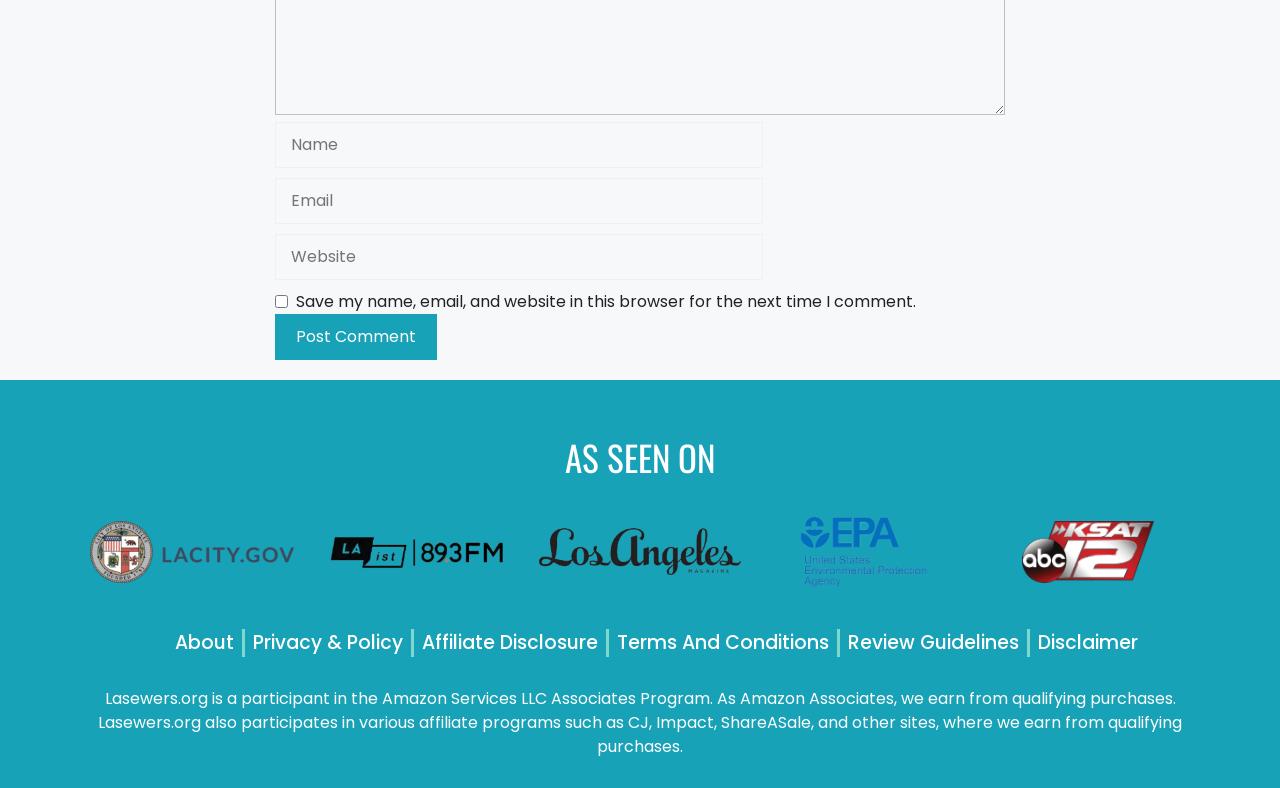Specify the bounding box coordinates of the element's region that should be clicked to achieve the following instruction: "Visit the About page". The bounding box coordinates consist of four float numbers between 0 and 1, in the format [left, top, right, bottom].

[0.137, 0.798, 0.183, 0.834]